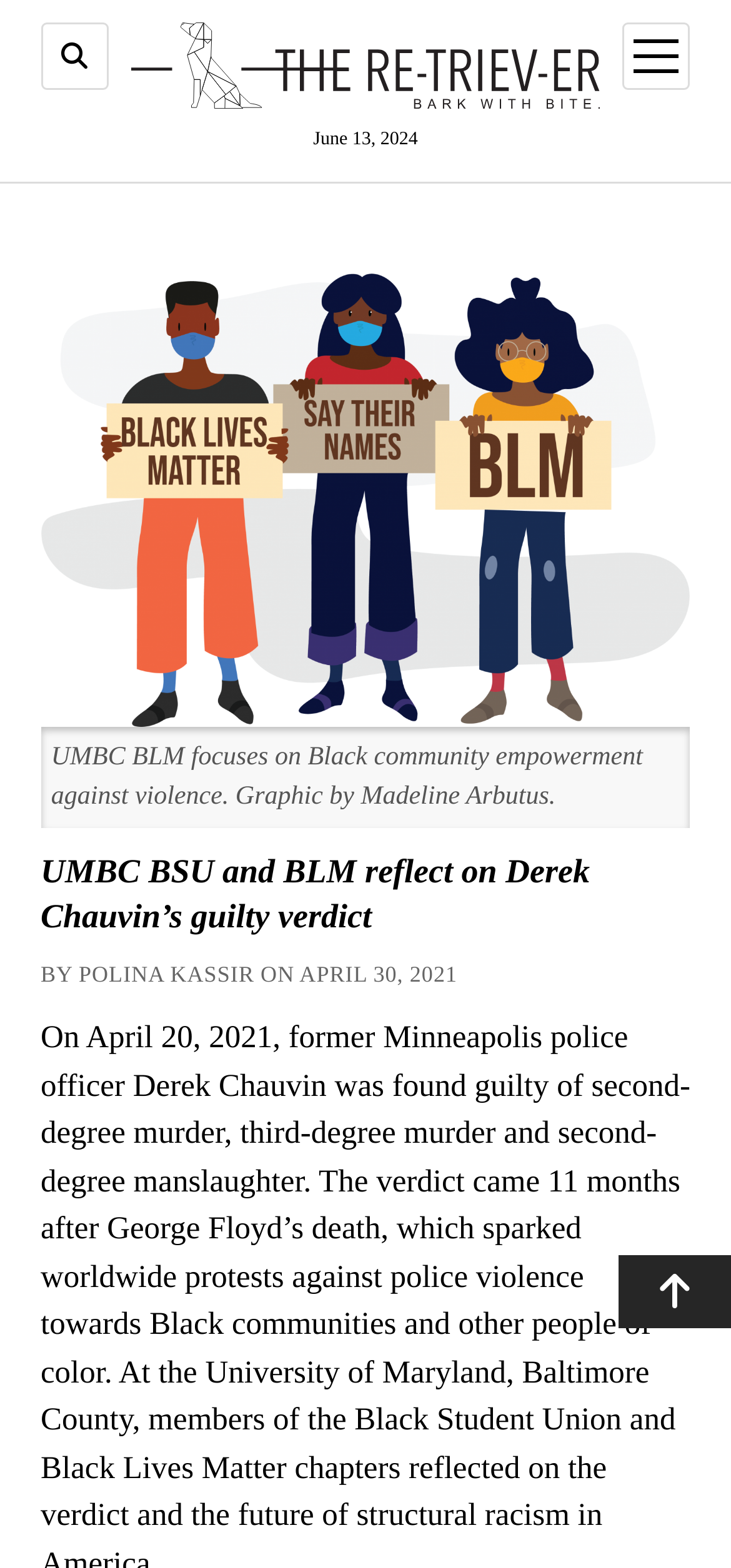Illustrate the webpage's structure and main components comprehensively.

The webpage appears to be a news article from "The Retriever" publication, dated June 13, 2024. At the top left, there is a button with a hamburger icon, and next to it, a link to "The Retriever" with an accompanying image of the publication's logo. 

Below the publication's logo, there is a date "June 13, 2024" displayed. On the top right, there is another button with an icon, which is not expanded. 

The main content of the webpage is an article titled "UMBC BSU and BLM reflect on Derek Chauvin’s guilty verdict". The article has a heading with the same title, and below it, there is a byline "BY POLINA KASSIR ON APRIL 30, 2021". 

There is also an image with a description "UMBC BLM focuses on Black community empowerment against violence. Graphic by Madeline Arbutus." The image is likely related to the article's content. 

At the bottom right of the page, there is a button with an icon and the text "Scroll to the top".